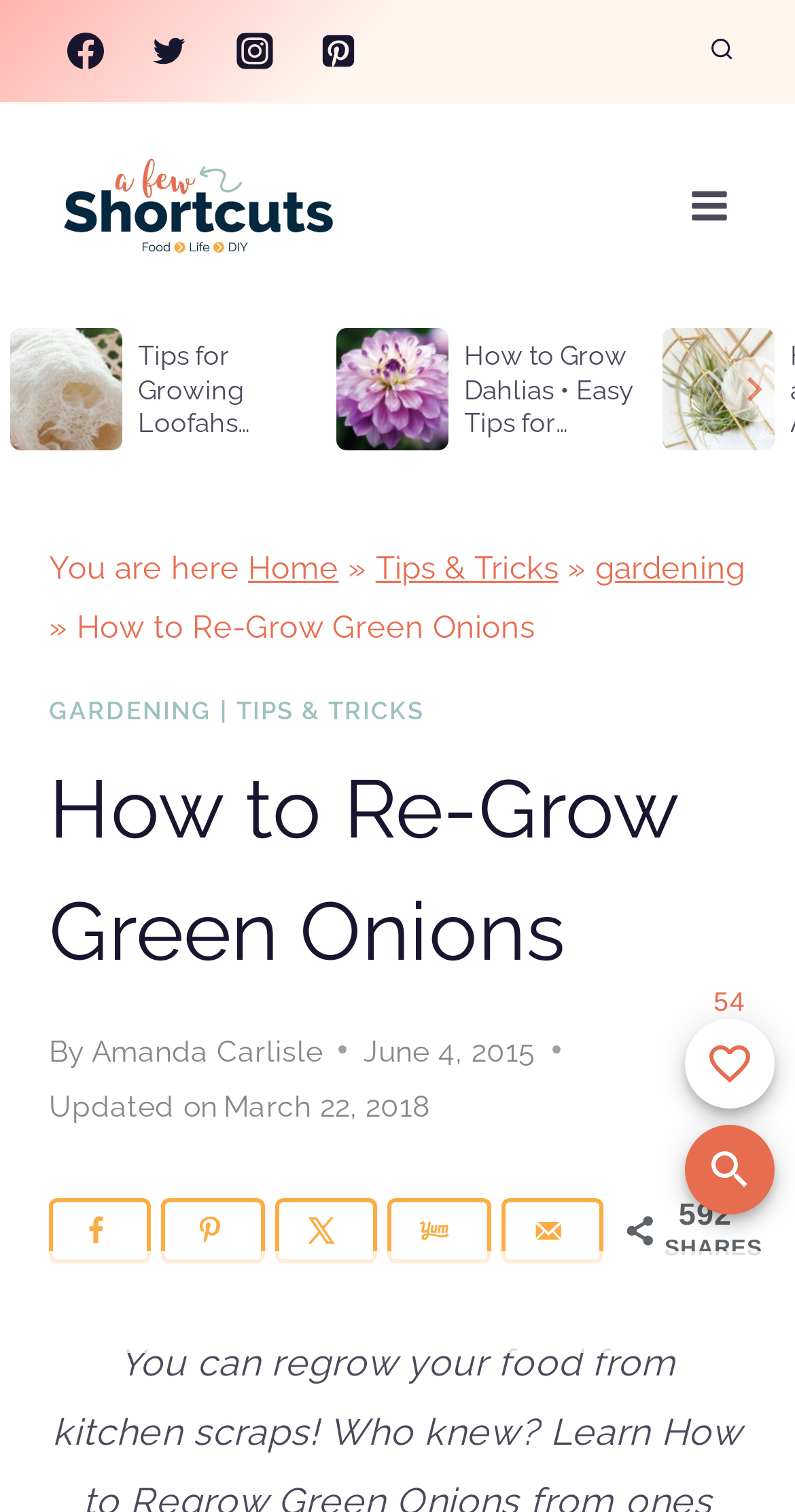Locate the bounding box coordinates of the clickable part needed for the task: "Scroll to top".

[0.862, 0.581, 0.974, 0.64]